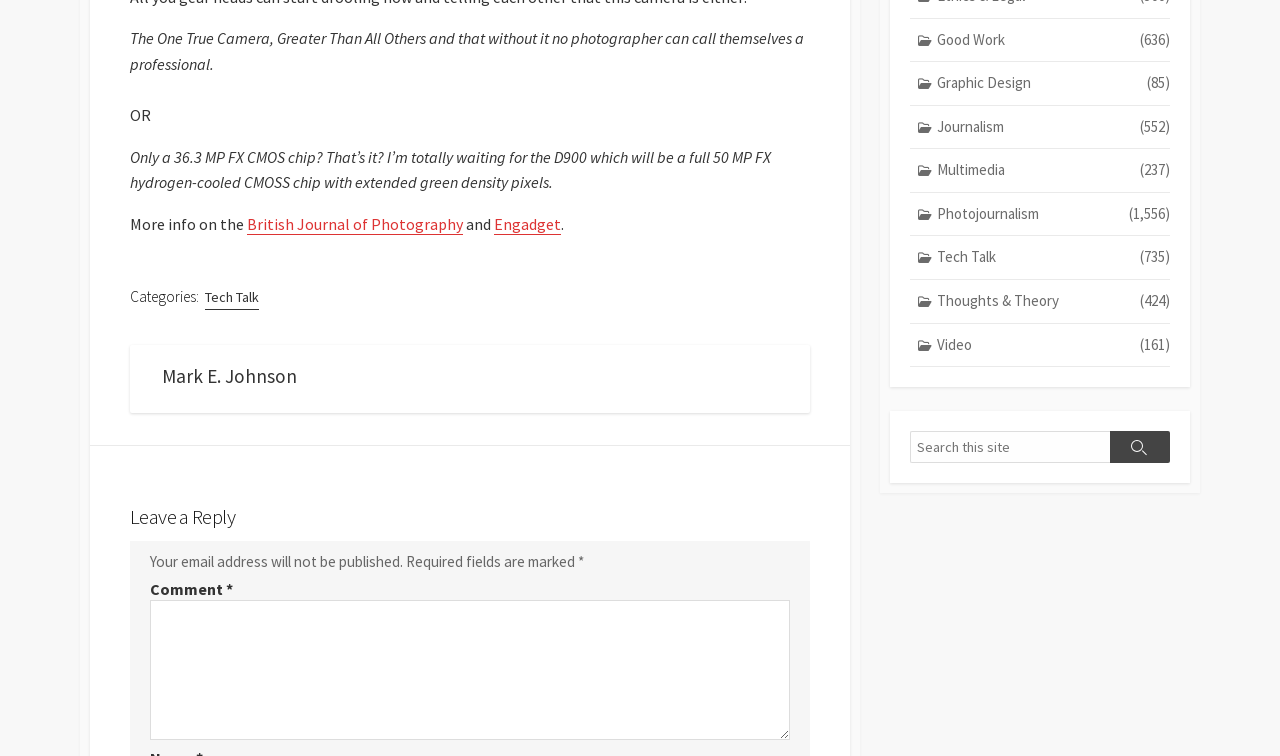Using the given element description, provide the bounding box coordinates (top-left x, top-left y, bottom-right x, bottom-right y) for the corresponding UI element in the screenshot: Photojournalism (1,556)

[0.711, 0.255, 0.914, 0.313]